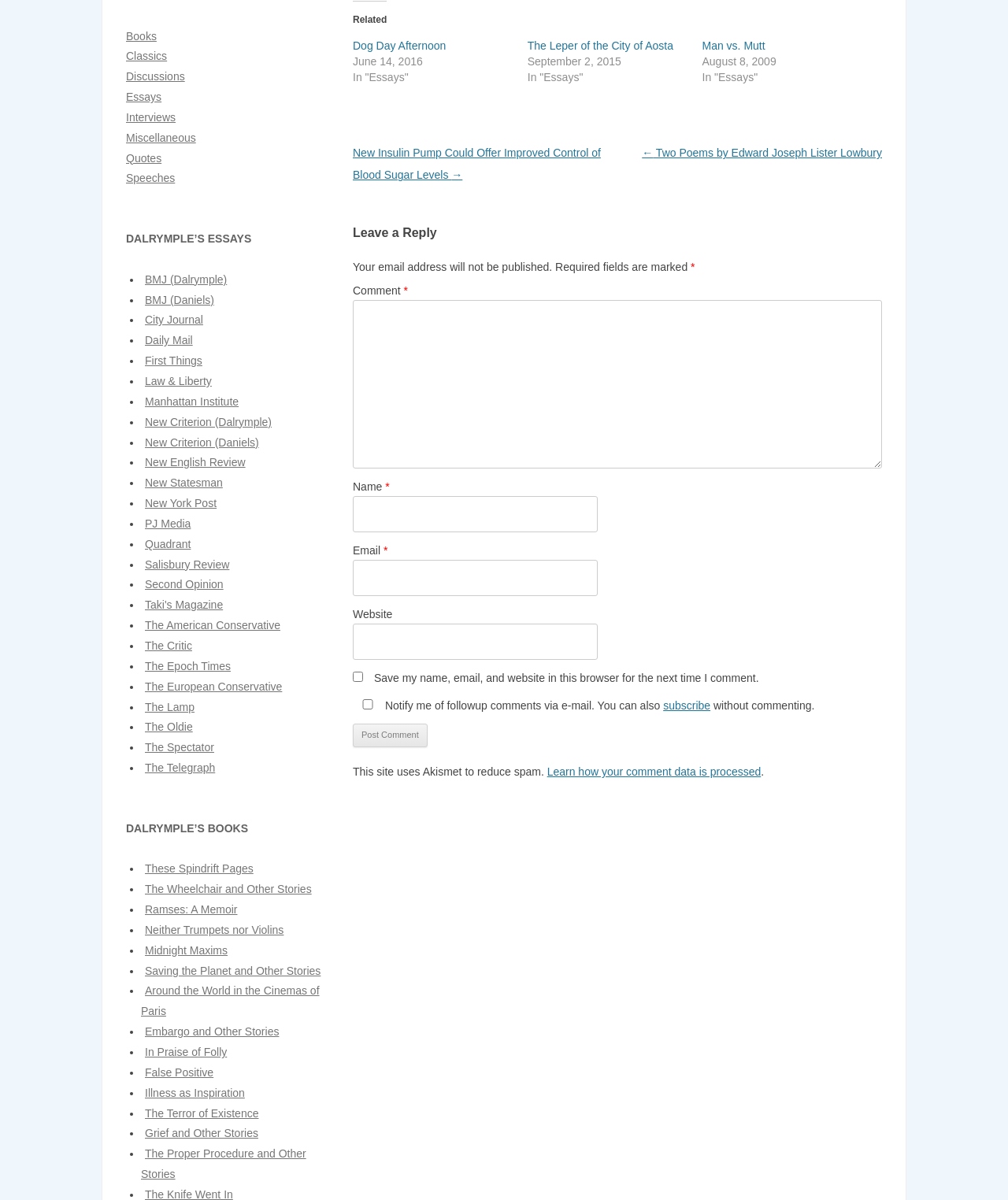Find the bounding box coordinates corresponding to the UI element with the description: "Miscellaneous". The coordinates should be formatted as [left, top, right, bottom], with values as floats between 0 and 1.

[0.125, 0.109, 0.194, 0.12]